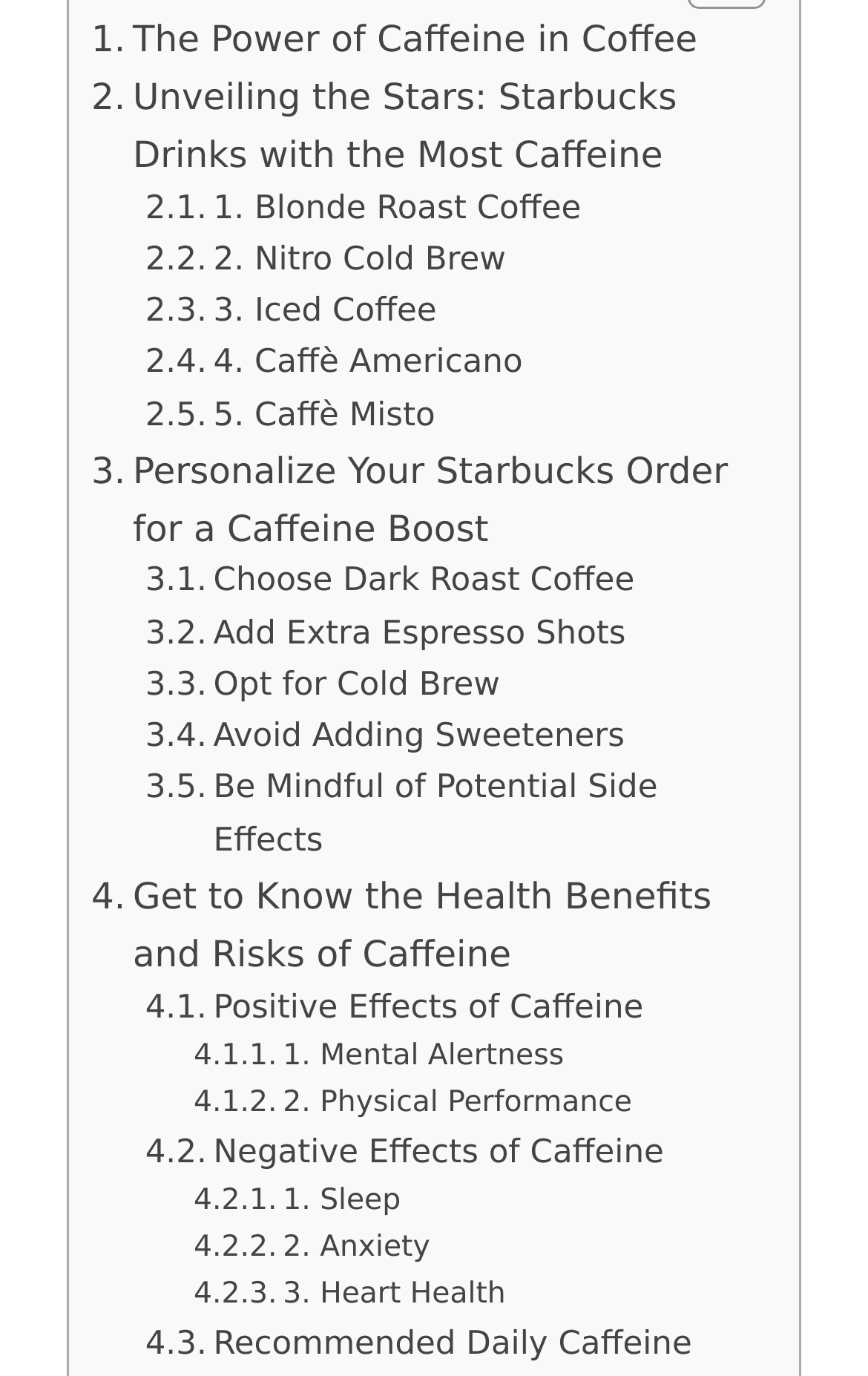Identify the bounding box coordinates of the section to be clicked to complete the task described by the following instruction: "Explore the Positive Effects of Caffeine". The coordinates should be four float numbers between 0 and 1, formatted as [left, top, right, bottom].

[0.167, 0.838, 0.741, 0.876]